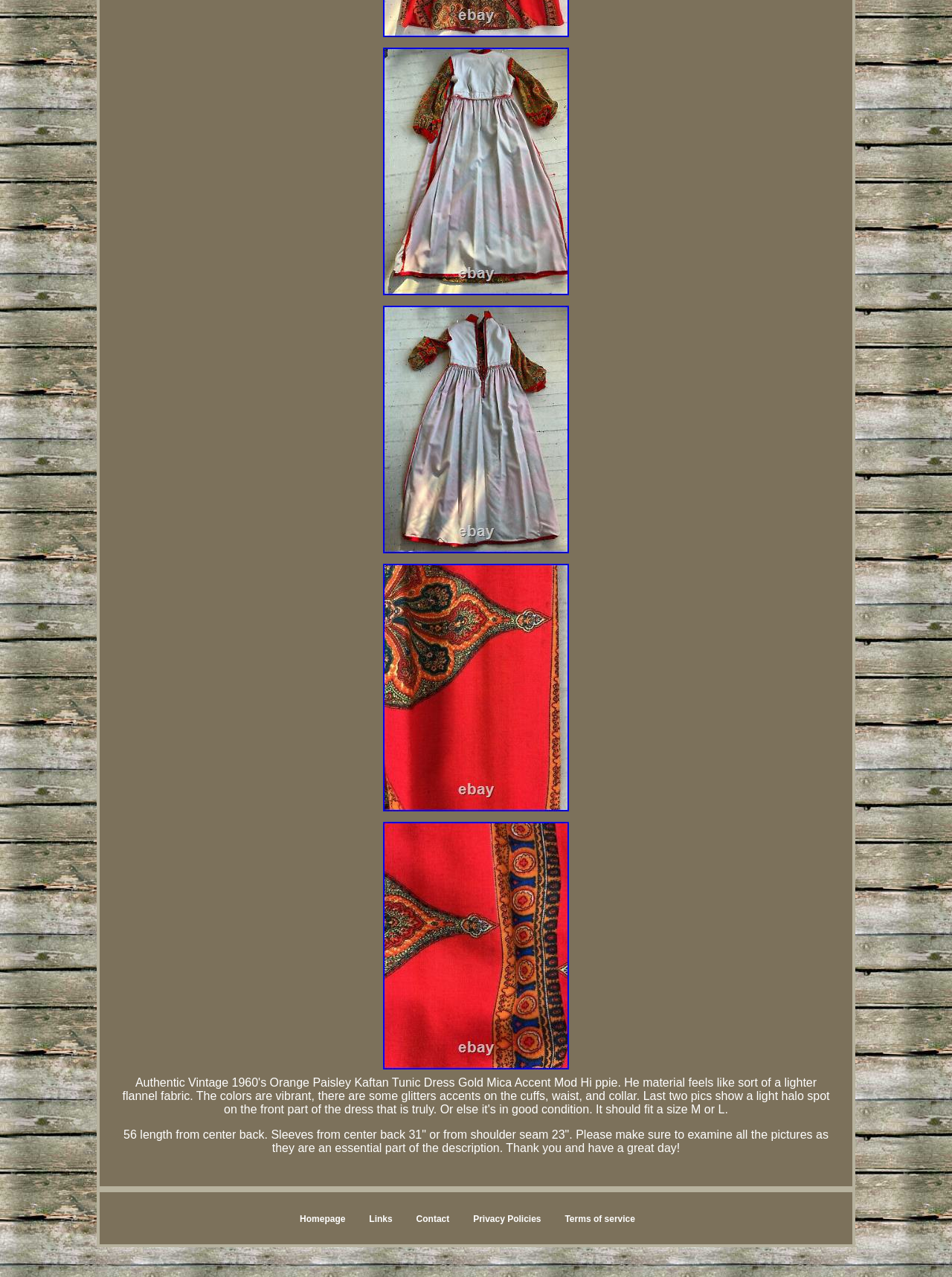Please give the bounding box coordinates of the area that should be clicked to fulfill the following instruction: "Contact the seller". The coordinates should be in the format of four float numbers from 0 to 1, i.e., [left, top, right, bottom].

[0.437, 0.95, 0.472, 0.958]